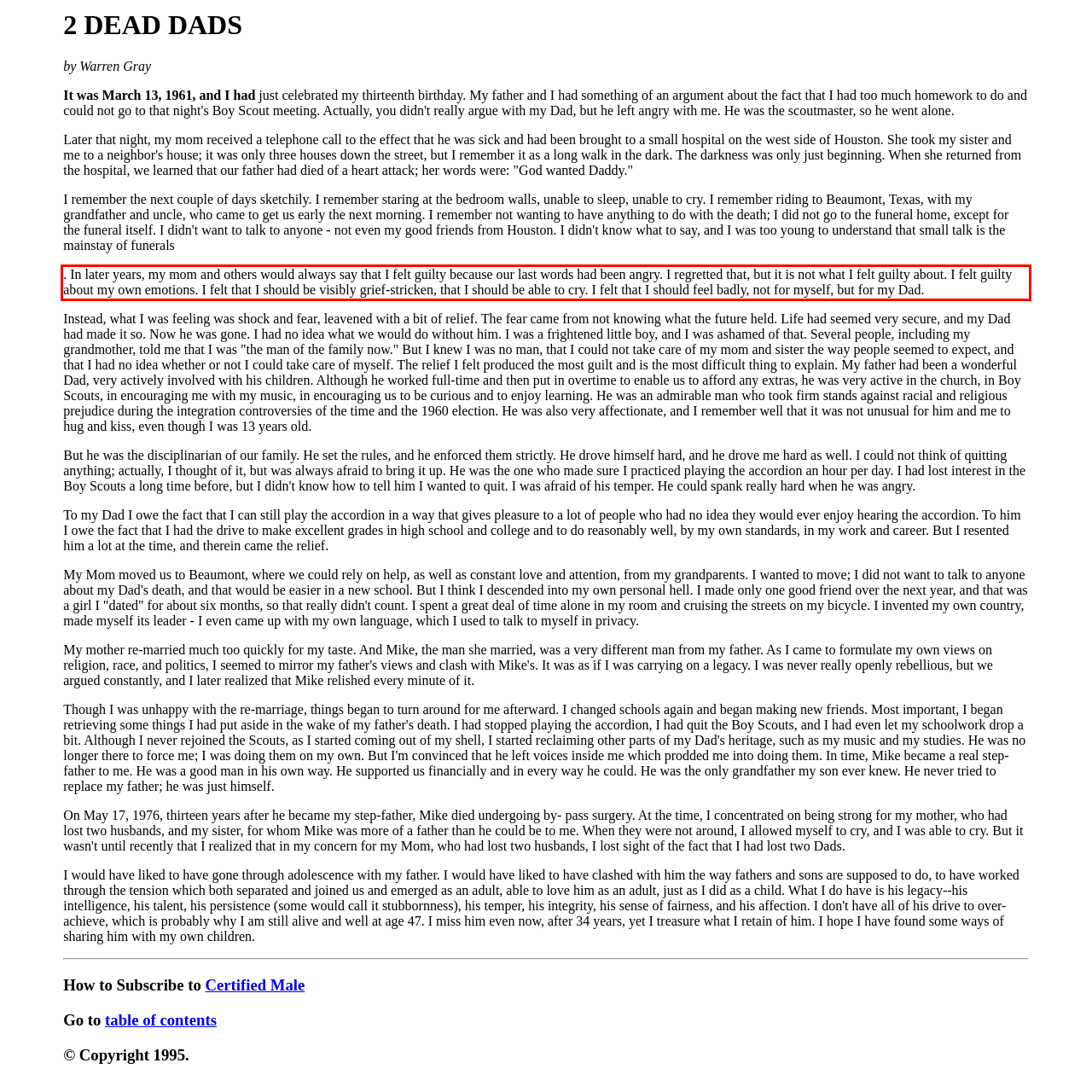Analyze the webpage screenshot and use OCR to recognize the text content in the red bounding box.

. In later years, my mom and others would always say that I felt guilty because our last words had been angry. I regretted that, but it is not what I felt guilty about. I felt guilty about my own emotions. I felt that I should be visibly grief-stricken, that I should be able to cry. I felt that I should feel badly, not for myself, but for my Dad.